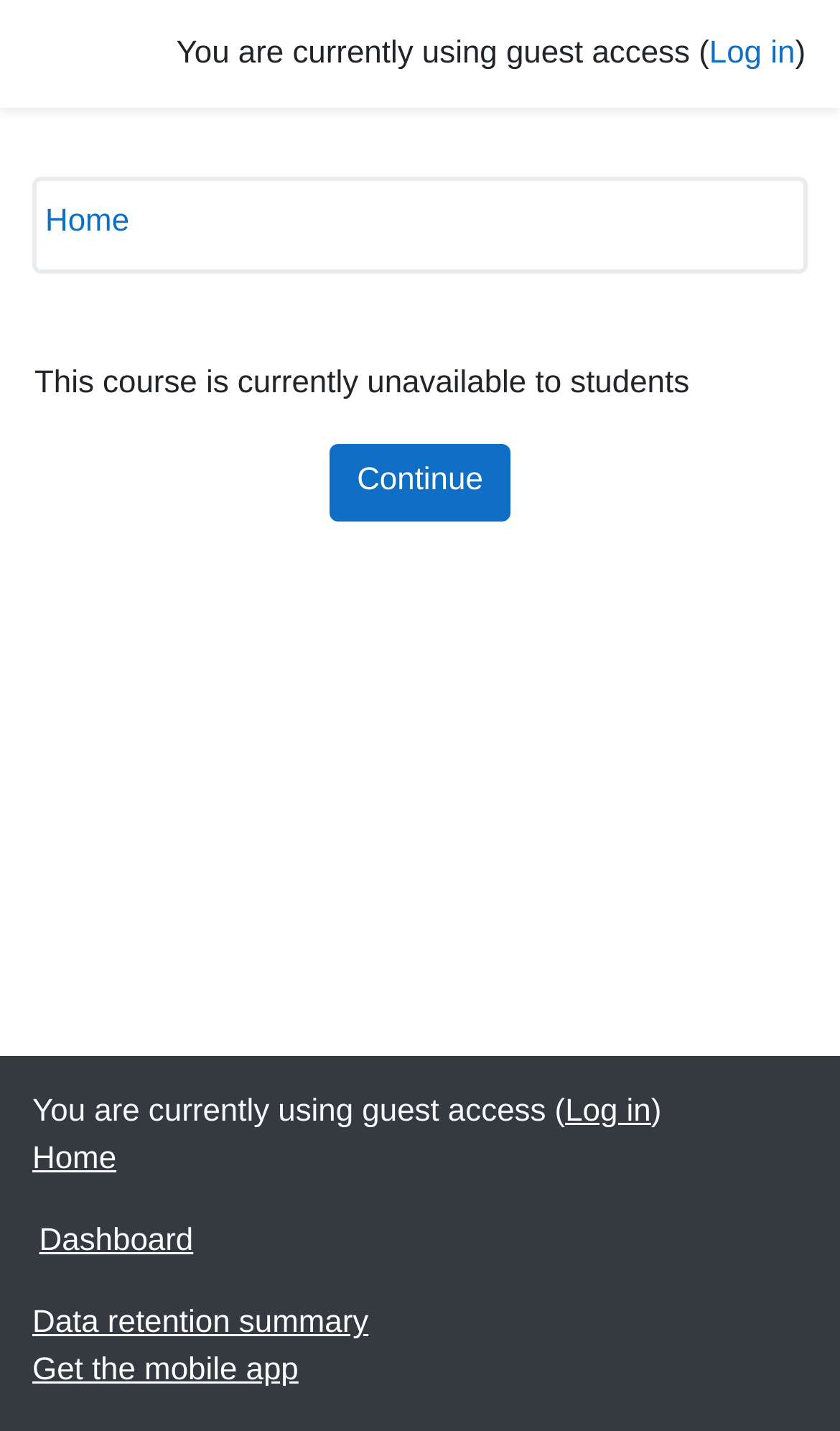How many navigation menus are available?
Please interpret the details in the image and answer the question thoroughly.

The webpage has two navigation menus: the top navigation bar with links to 'Home' and other pages, and the custom menu at the bottom with links to 'Dashboard', 'Data retention summary', and 'Get the mobile app'.